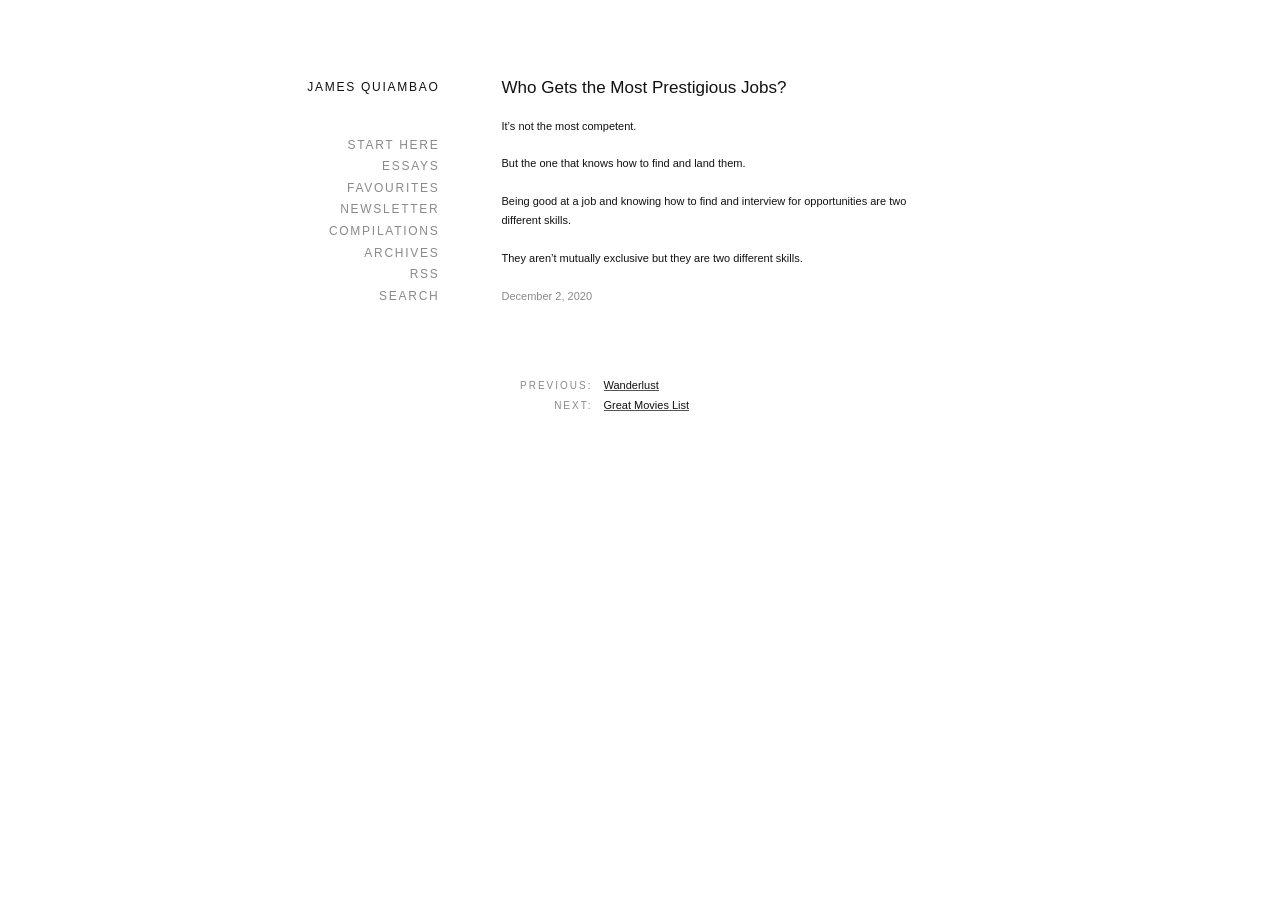Identify and extract the main heading from the webpage.

Who Gets the Most Prestigious Jobs?